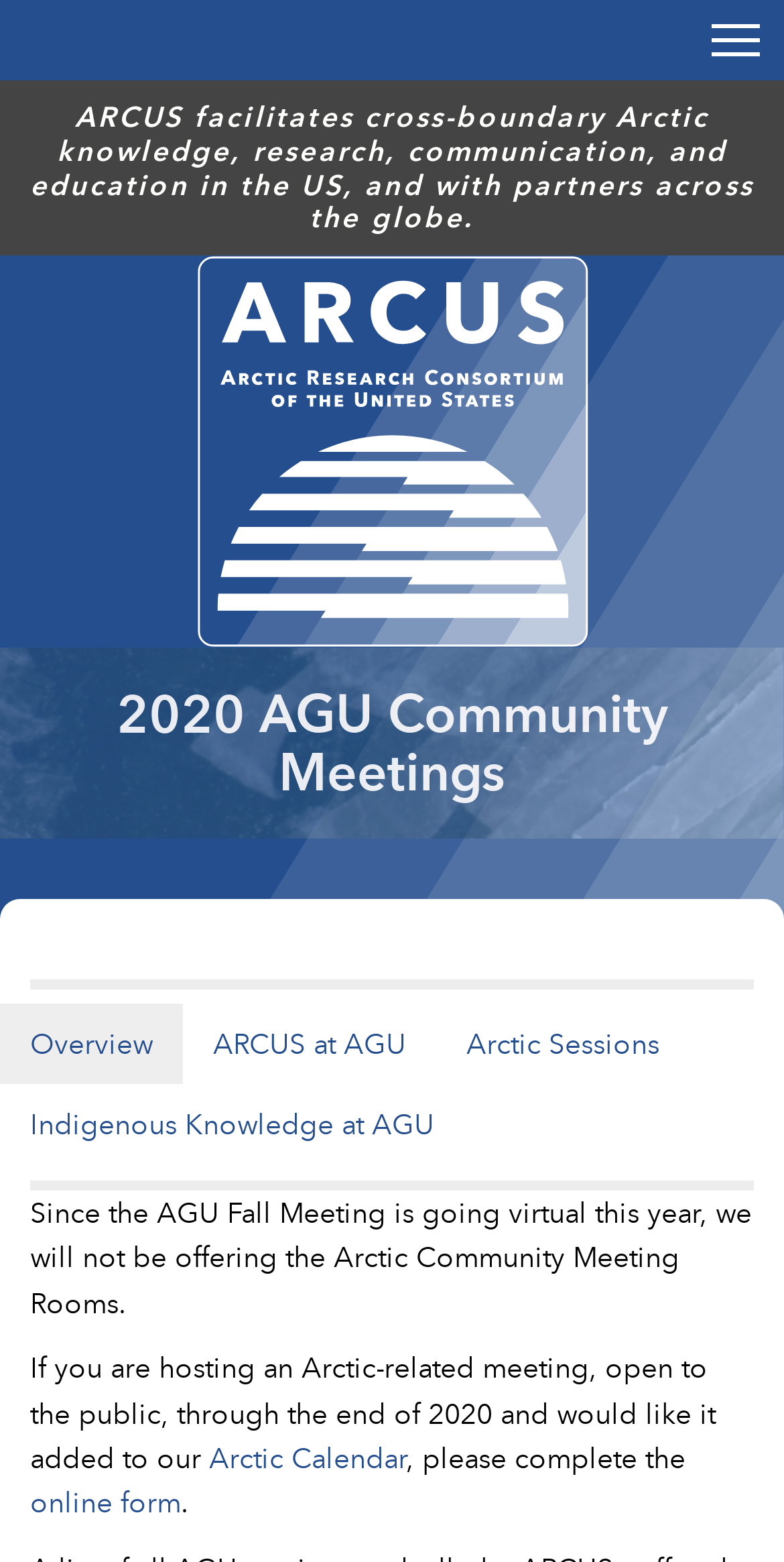What is the name of the organization behind the webpage?
Using the picture, provide a one-word or short phrase answer.

Arctic Research Consortium of the U.S.